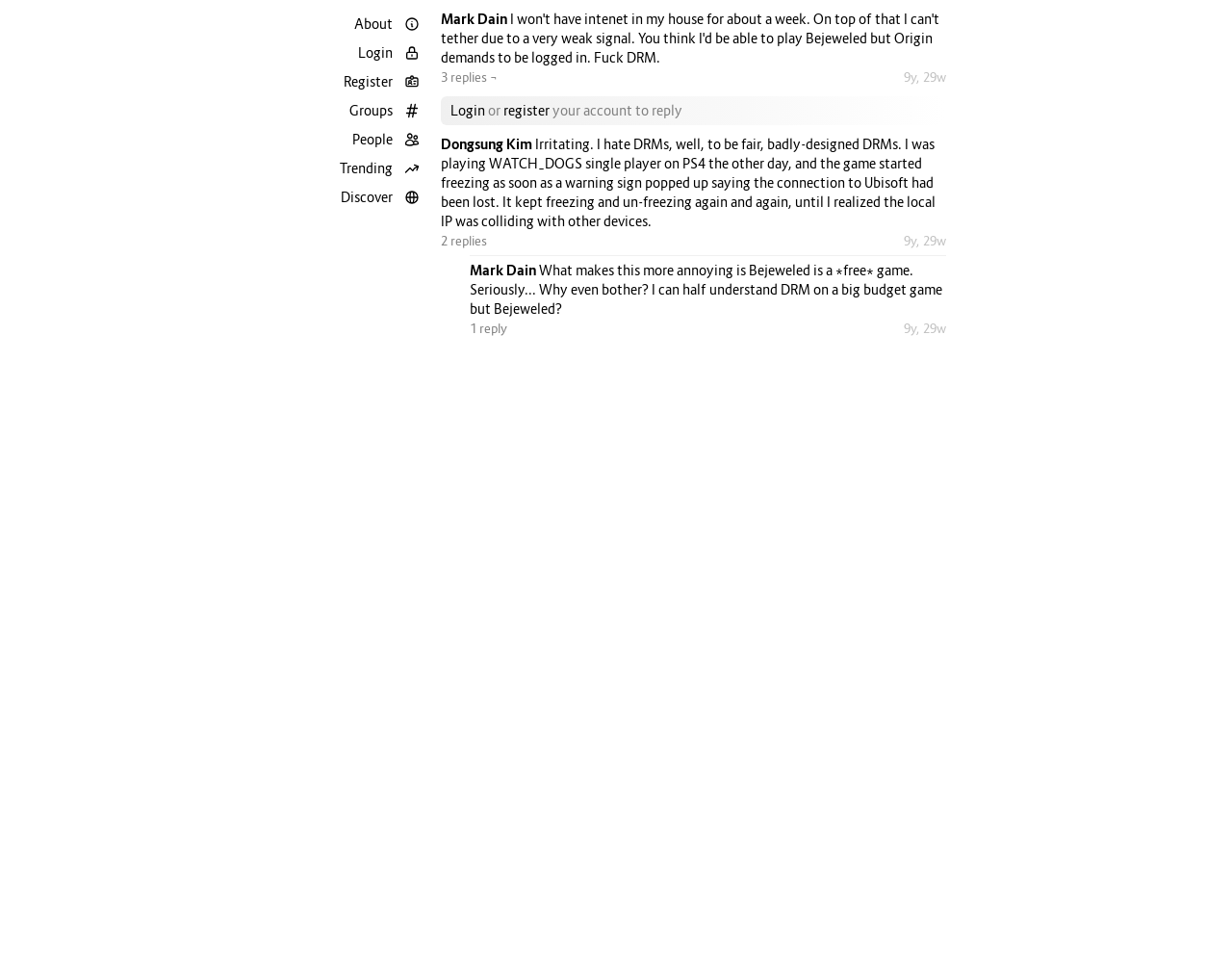What is the name of the game mentioned in the first message?
Answer the question with just one word or phrase using the image.

WATCH_DOGS